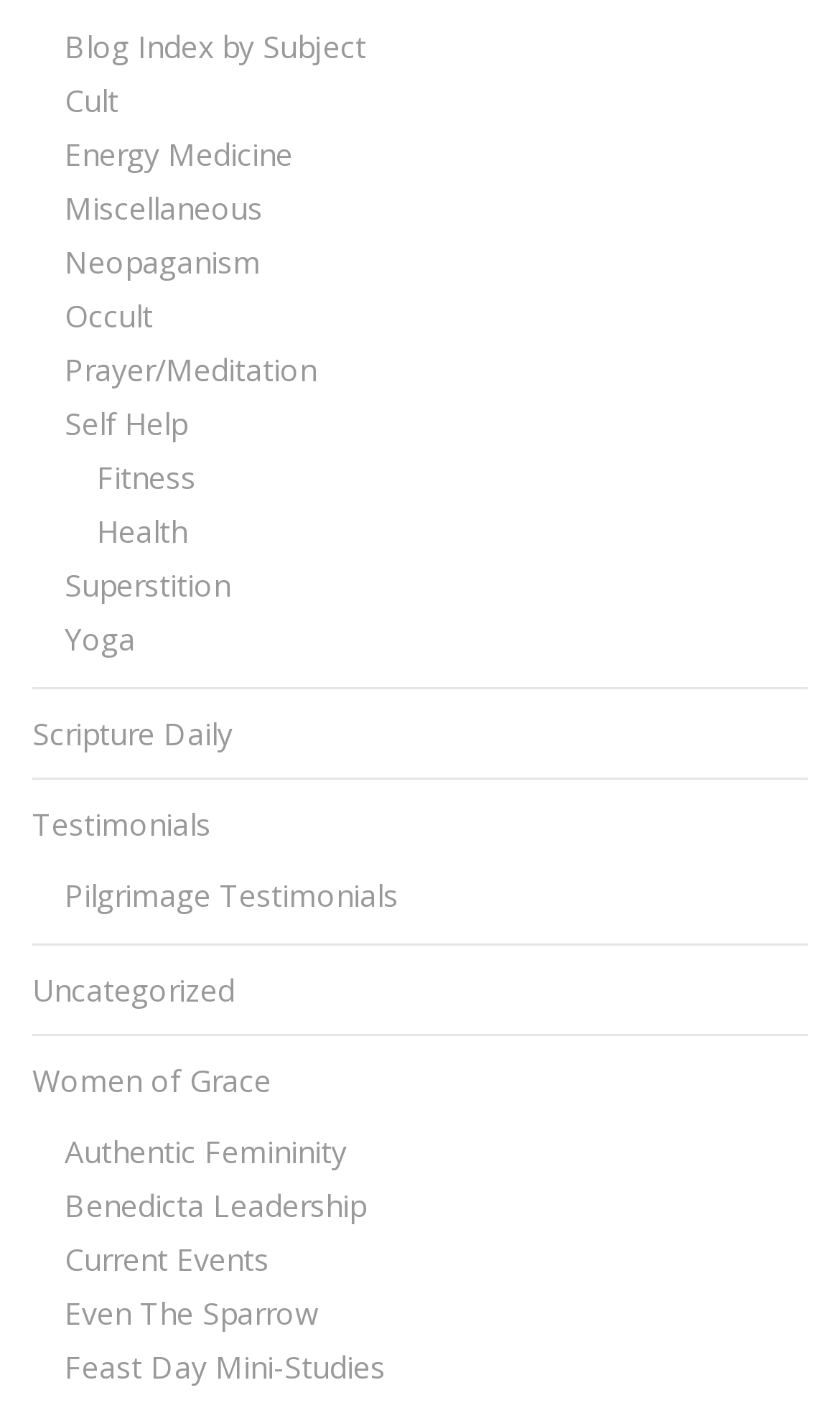What is the first link on the webpage?
Your answer should be a single word or phrase derived from the screenshot.

Blog Index by Subject